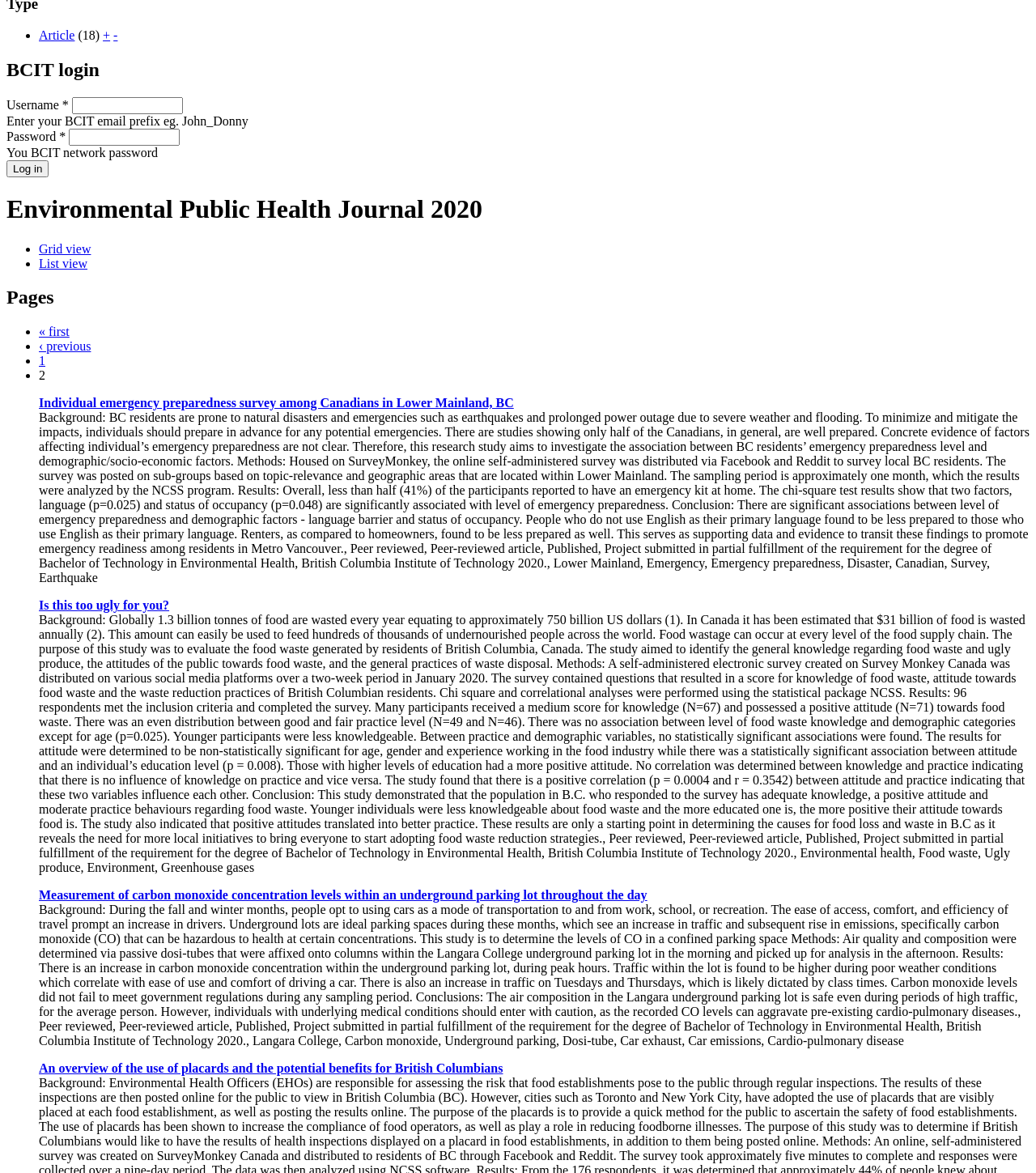Bounding box coordinates are specified in the format (top-left x, top-left y, bottom-right x, bottom-right y). All values are floating point numbers bounded between 0 and 1. Please provide the bounding box coordinate of the region this sentence describes: ‹ previous

[0.038, 0.289, 0.088, 0.301]